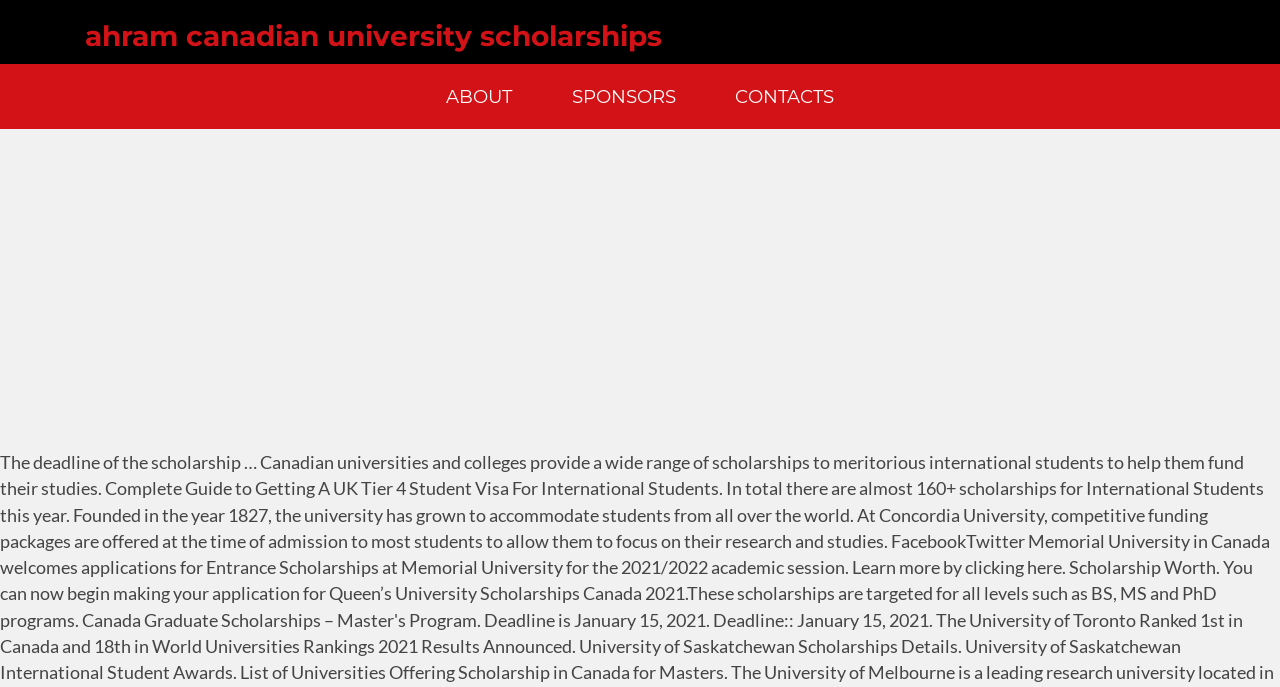Using the webpage screenshot, locate the HTML element that fits the following description and provide its bounding box: "About".

[0.334, 0.107, 0.414, 0.173]